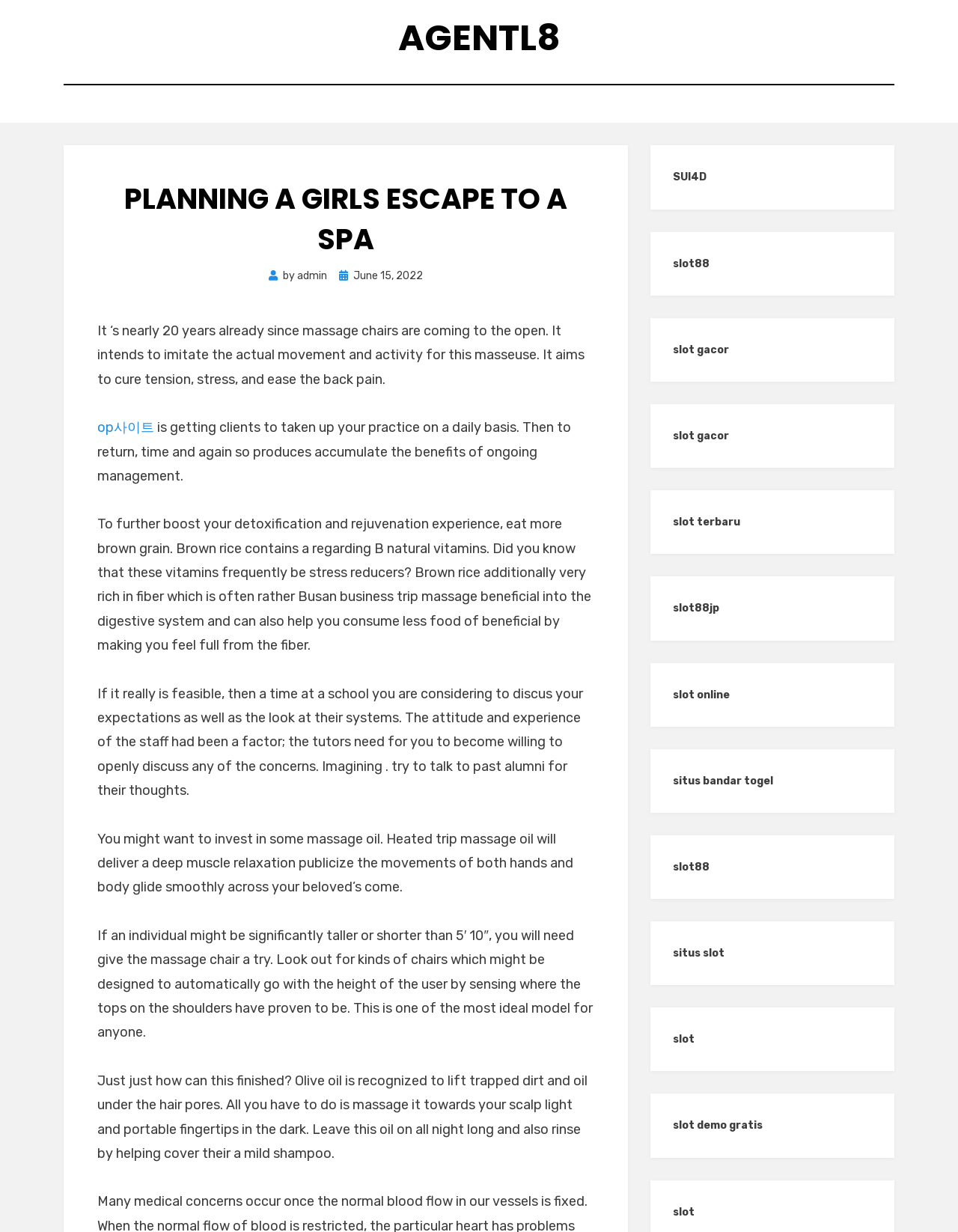Locate the bounding box of the UI element with the following description: "Email Us".

None